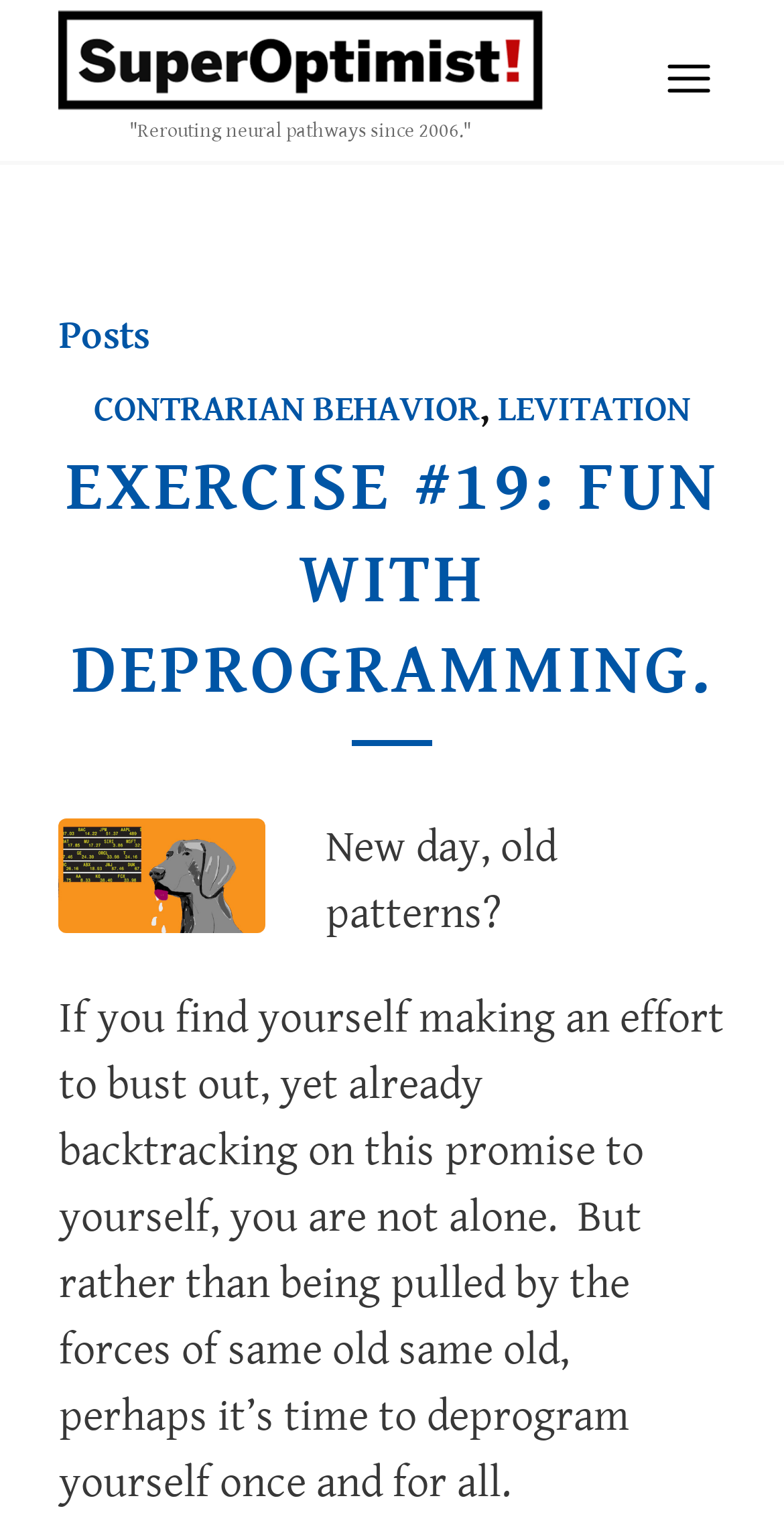Use a single word or phrase to answer this question: 
How many paragraphs of text are in the 'Posts' section?

2